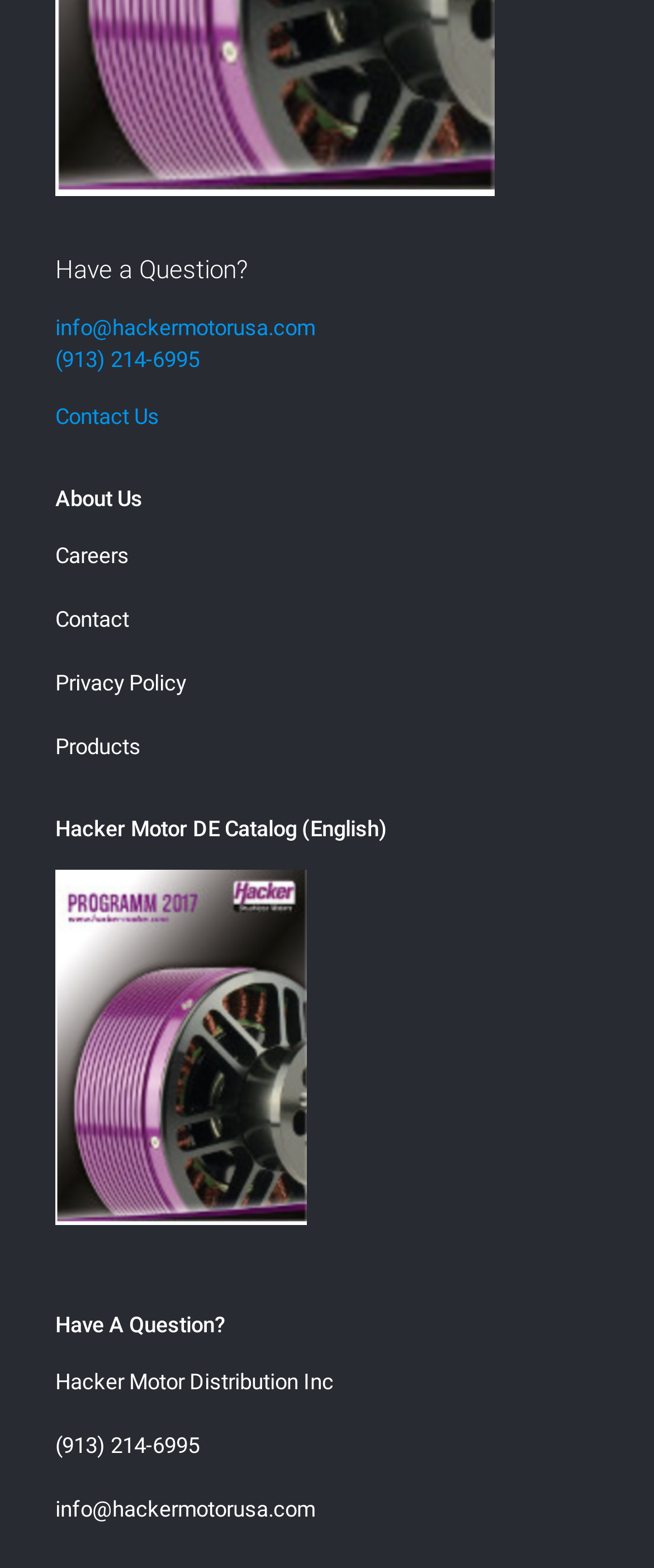Locate the bounding box coordinates of the UI element described by: "alt="Hacker Motor Catalog 2017"". Provide the coordinates as four float numbers between 0 and 1, formatted as [left, top, right, bottom].

[0.085, 0.112, 0.756, 0.128]